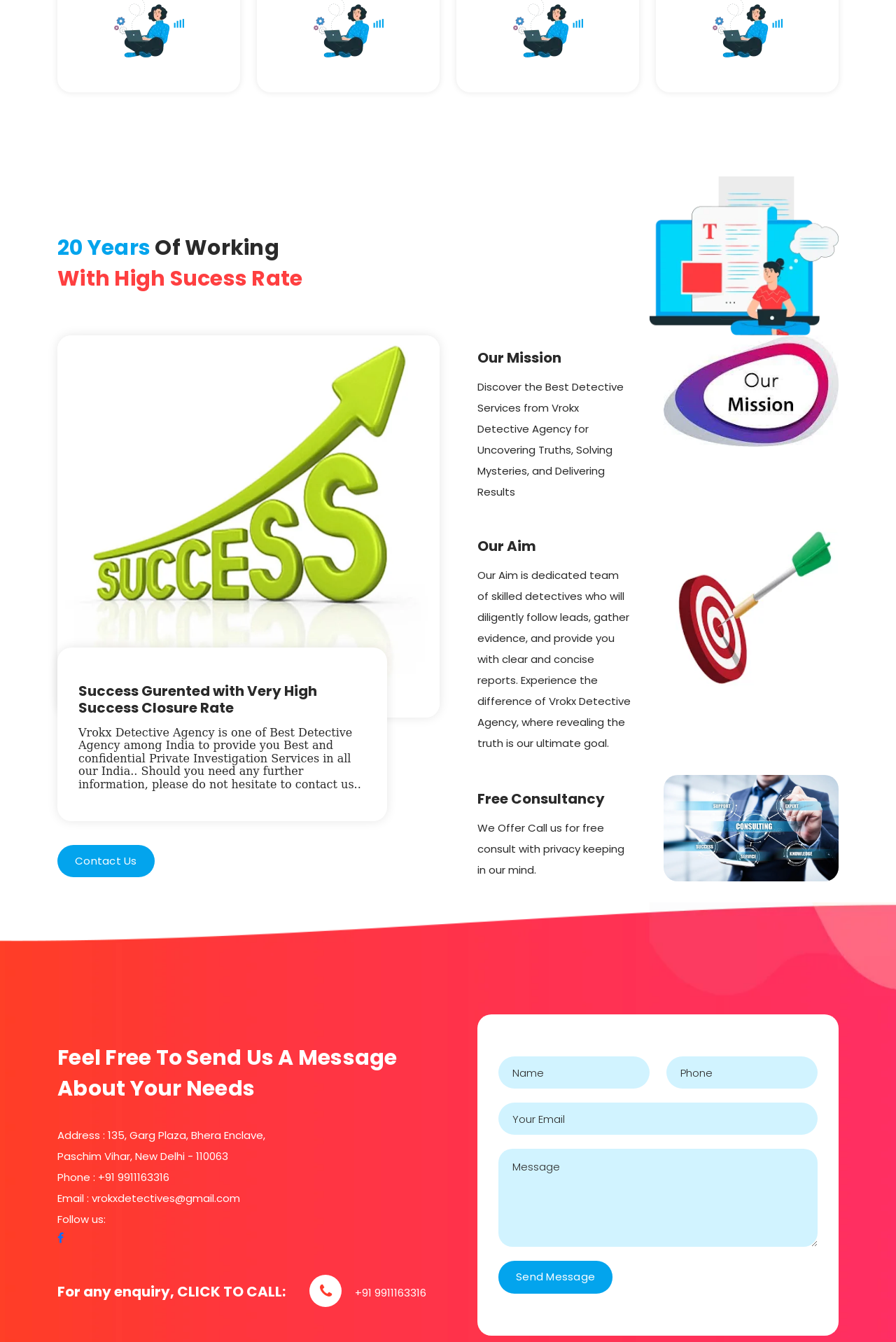Please provide a comprehensive response to the question based on the details in the image: What is the name of the detective agency?

The name of the detective agency can be inferred from the multiple instances of the 'Vrokx' logo and text throughout the webpage, including the heading '20 Years Of Working With High Sucess Rate' and the image 'vrokx detective'.